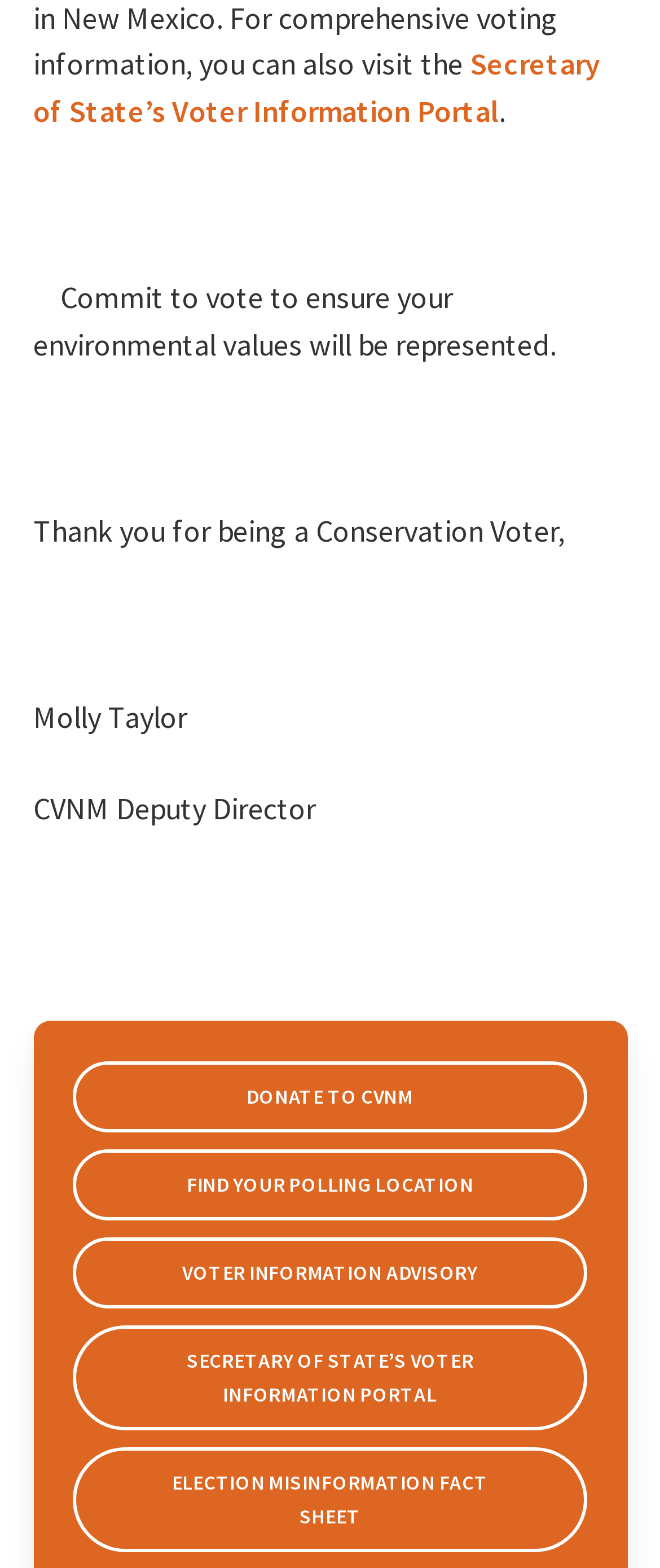Who is the target audience of the webpage?
Please provide a single word or phrase as your answer based on the screenshot.

Conservation voters